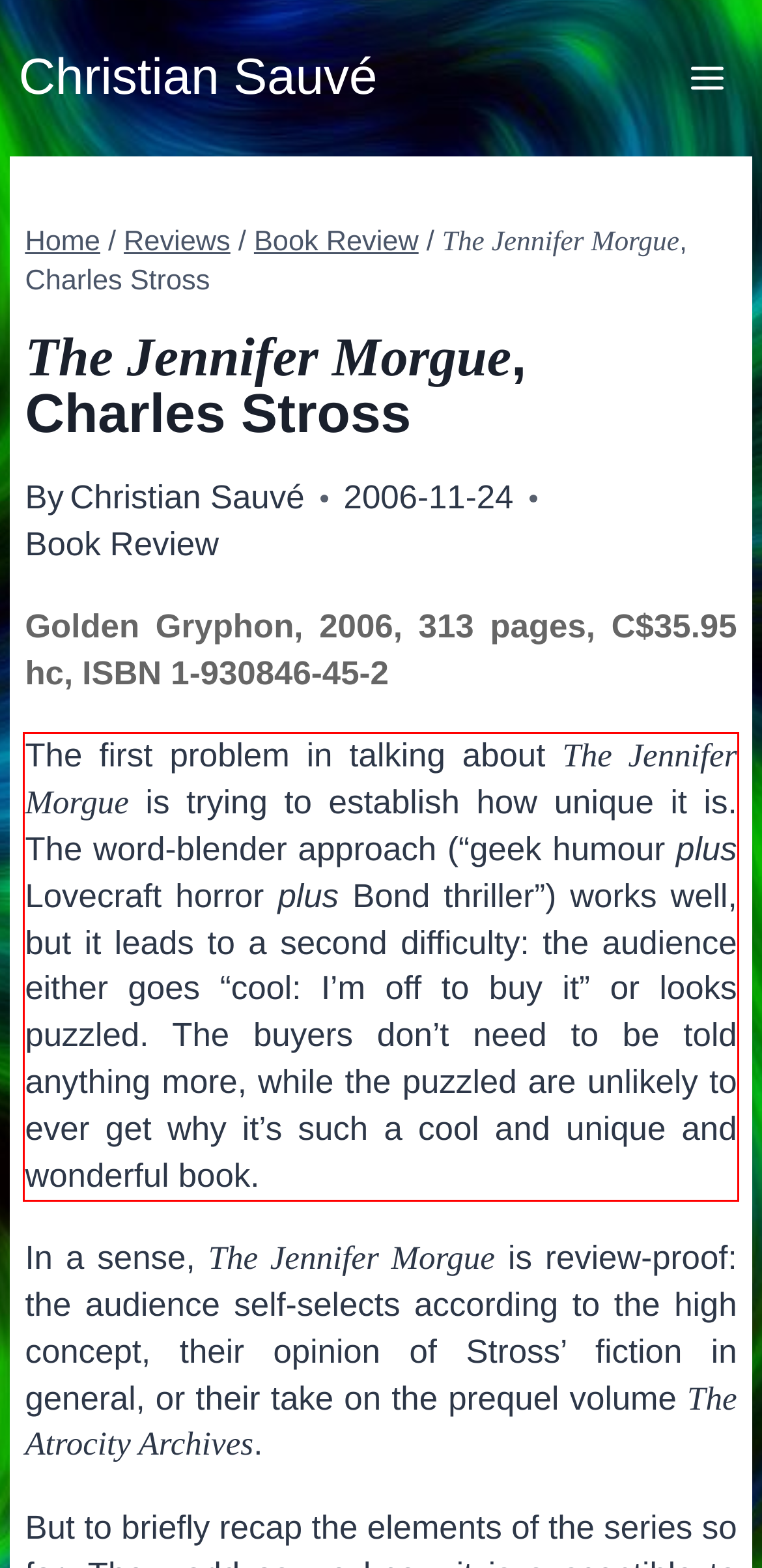You are provided with a webpage screenshot that includes a red rectangle bounding box. Extract the text content from within the bounding box using OCR.

The first problem in talking about The Jennifer Morgue is trying to establish how unique it is. The word-blender approach (“geek humour plus Lovecraft horror plus Bond thriller”) works well, but it leads to a second difficulty: the audience either goes “cool: I’m off to buy it” or looks puzzled. The buyers don’t need to be told anything more, while the puzzled are unlikely to ever get why it’s such a cool and unique and wonderful book.